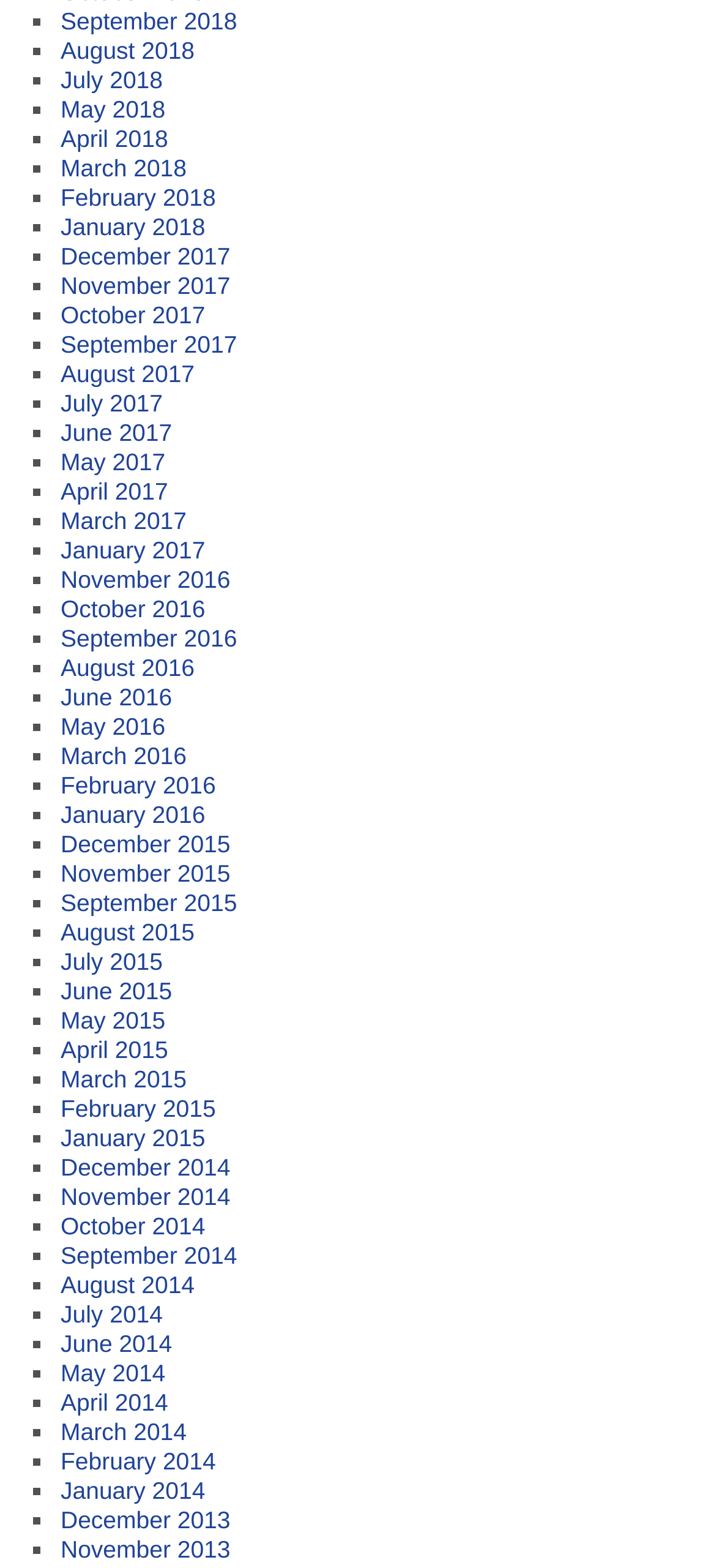Are there any months listed in 2014?
Refer to the image and give a detailed answer to the query.

I examined the list of links and did not find any months listed in 2014. The earliest year listed is 2015.